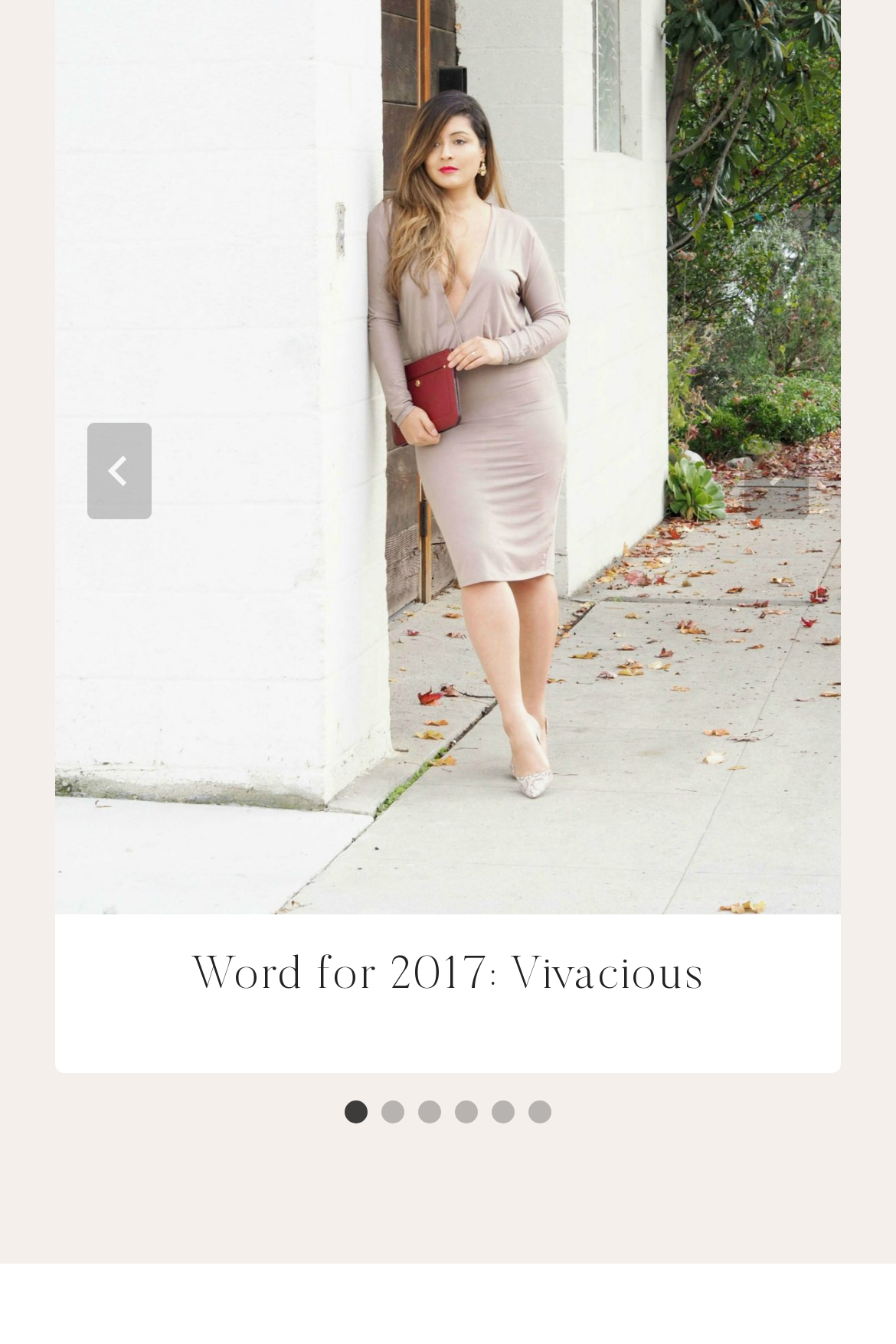Specify the bounding box coordinates of the element's area that should be clicked to execute the given instruction: "Go to the last slide". The coordinates should be four float numbers between 0 and 1, i.e., [left, top, right, bottom].

[0.097, 0.315, 0.169, 0.387]